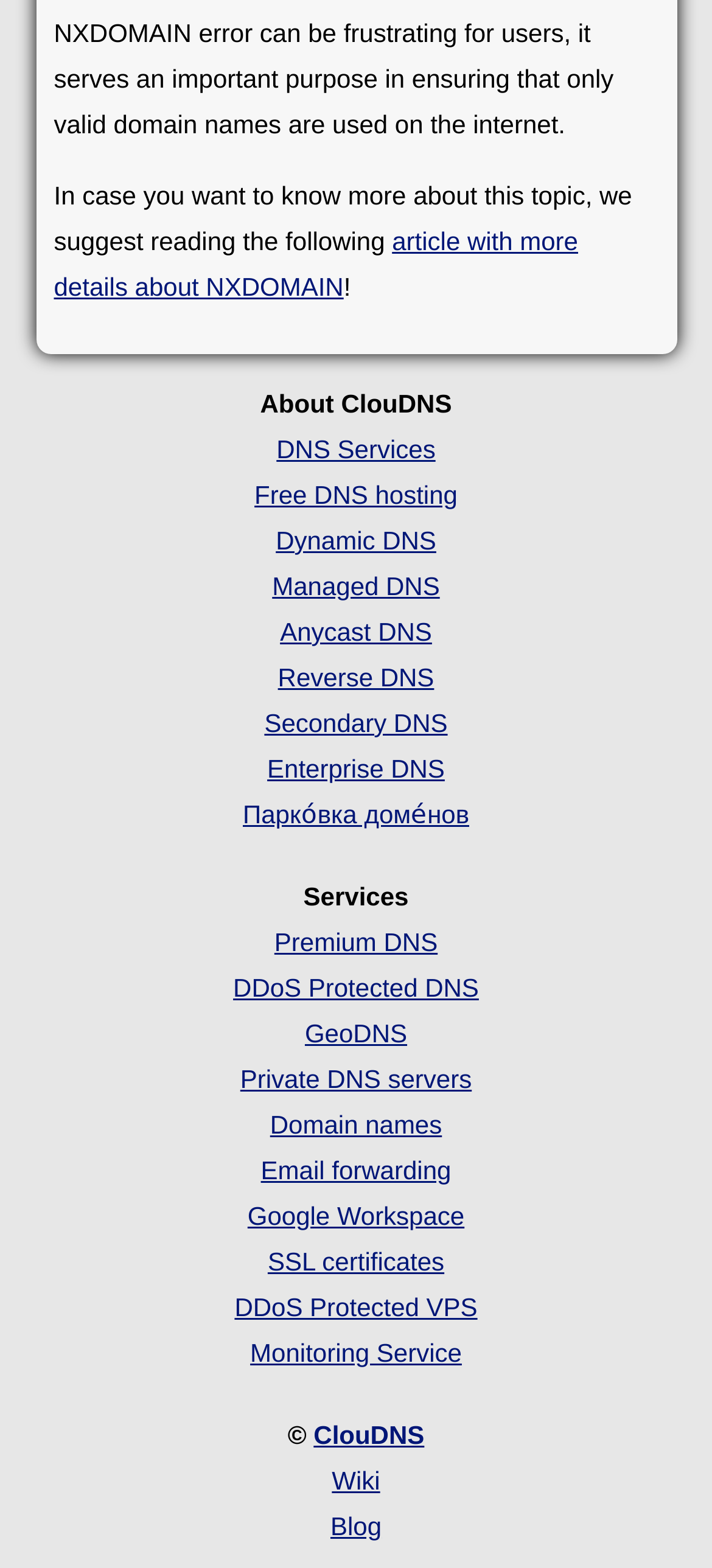What is the symbol next to the 'article with more details about NXDOMAIN' link?
Provide a thorough and detailed answer to the question.

I looked at the link 'article with more details about NXDOMAIN' and found that there is an exclamation mark symbol next to it.